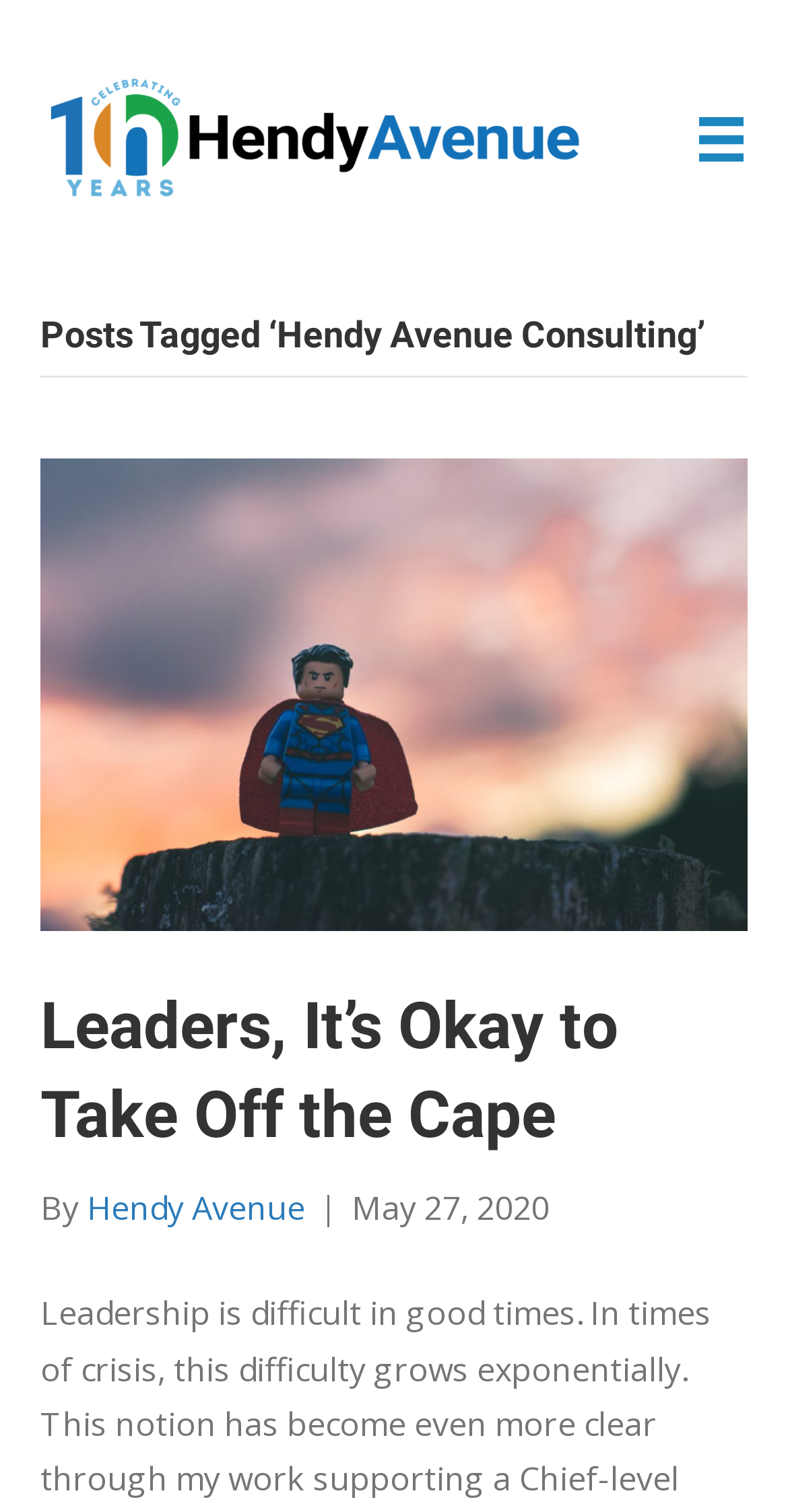Identify the bounding box coordinates for the UI element described as: "aria-label="Menu"". The coordinates should be provided as four floats between 0 and 1: [left, top, right, bottom].

[0.851, 0.058, 0.98, 0.126]